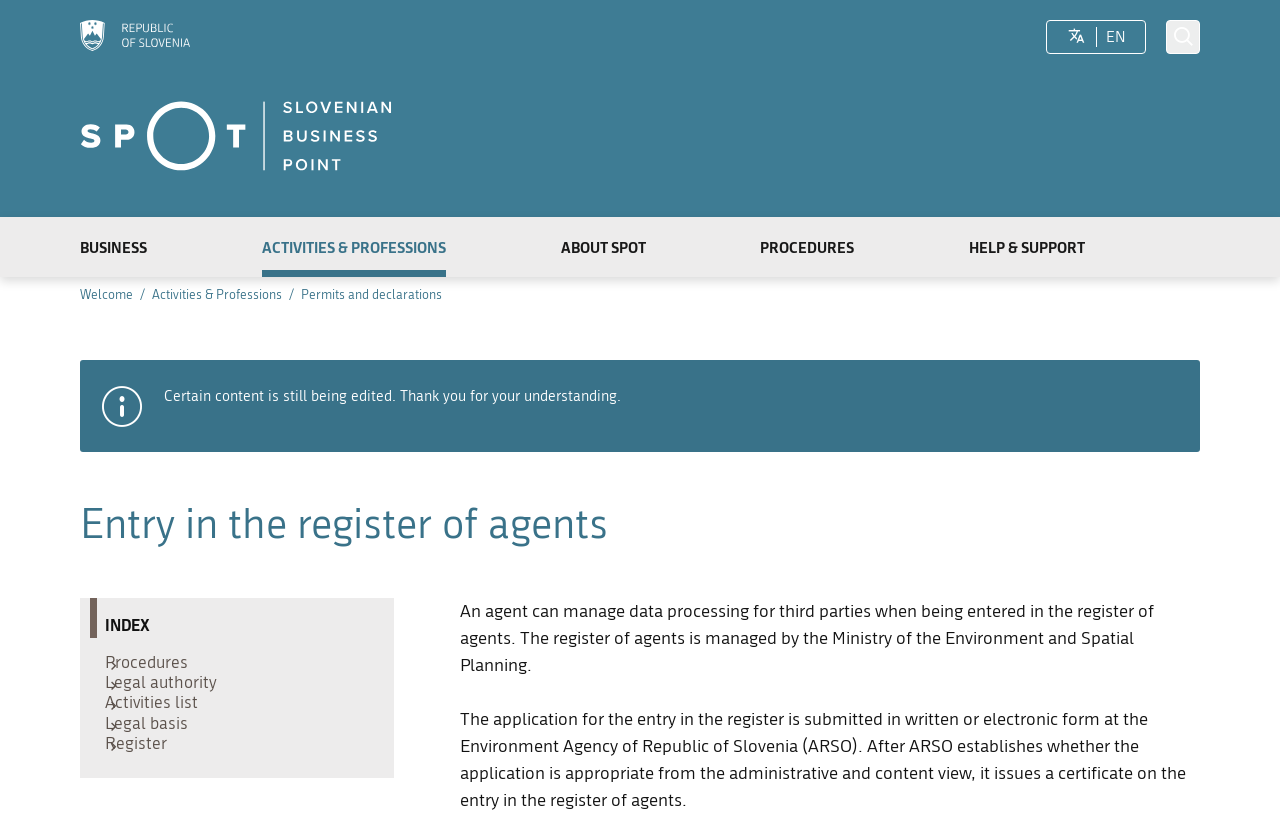Determine the bounding box coordinates of the region that needs to be clicked to achieve the task: "Switch locale".

[0.83, 0.032, 0.852, 0.059]